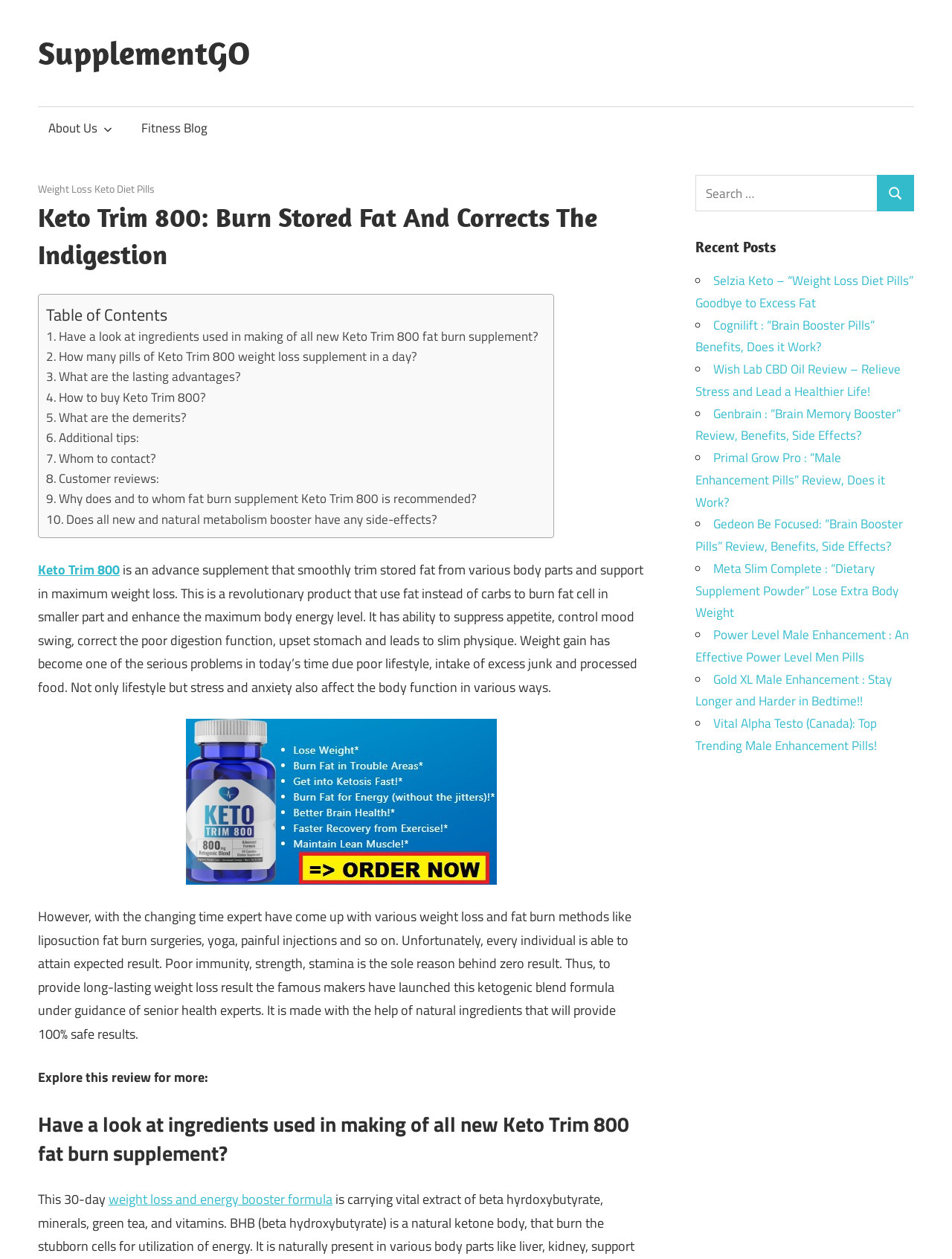Using the description: "January 10, 2020", identify the bounding box of the corresponding UI element in the screenshot.

[0.04, 0.144, 0.12, 0.156]